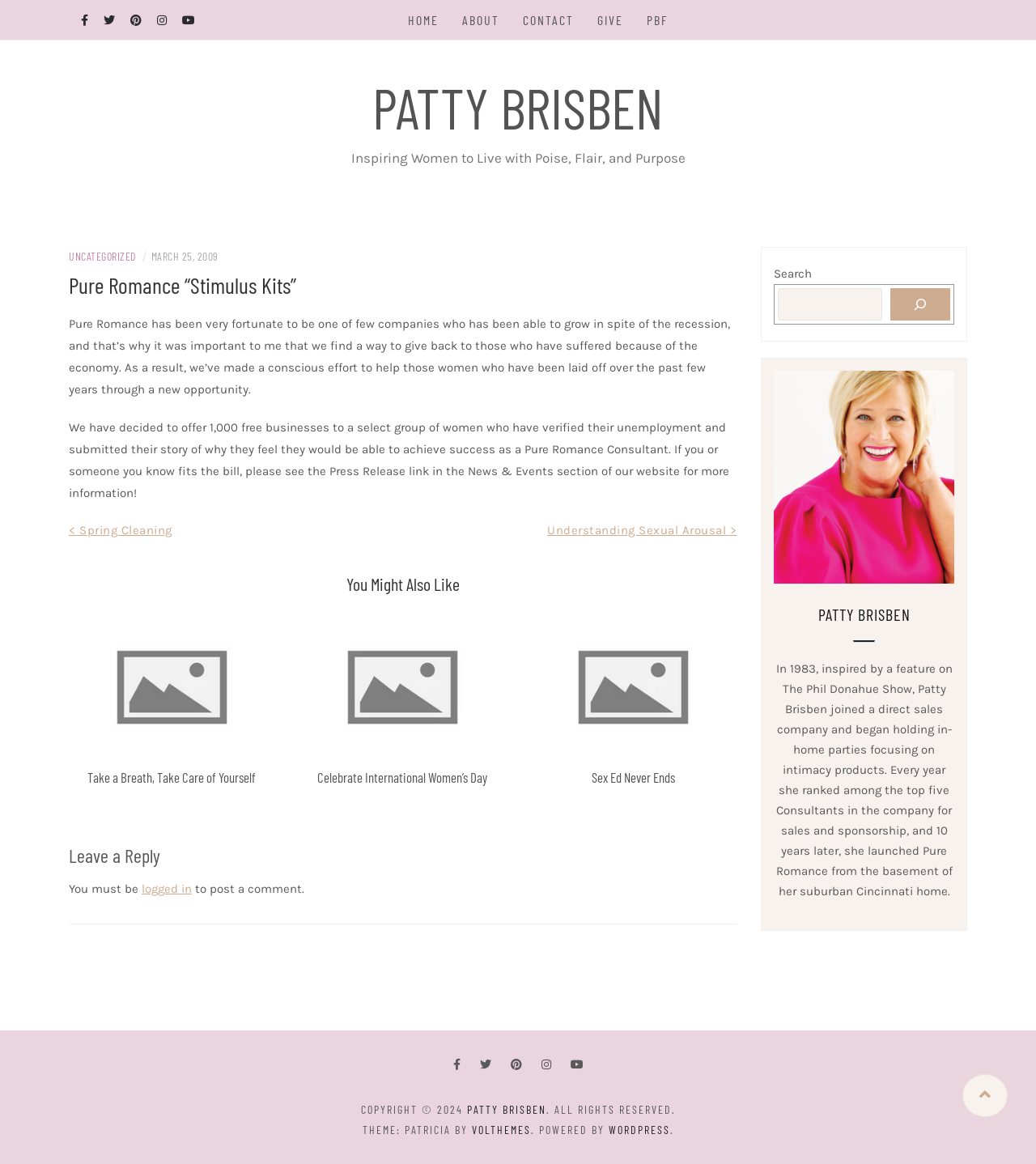Identify the bounding box coordinates for the region of the element that should be clicked to carry out the instruction: "Click on the 'HOME' link". The bounding box coordinates should be four float numbers between 0 and 1, i.e., [left, top, right, bottom].

[0.394, 0.0, 0.424, 0.035]